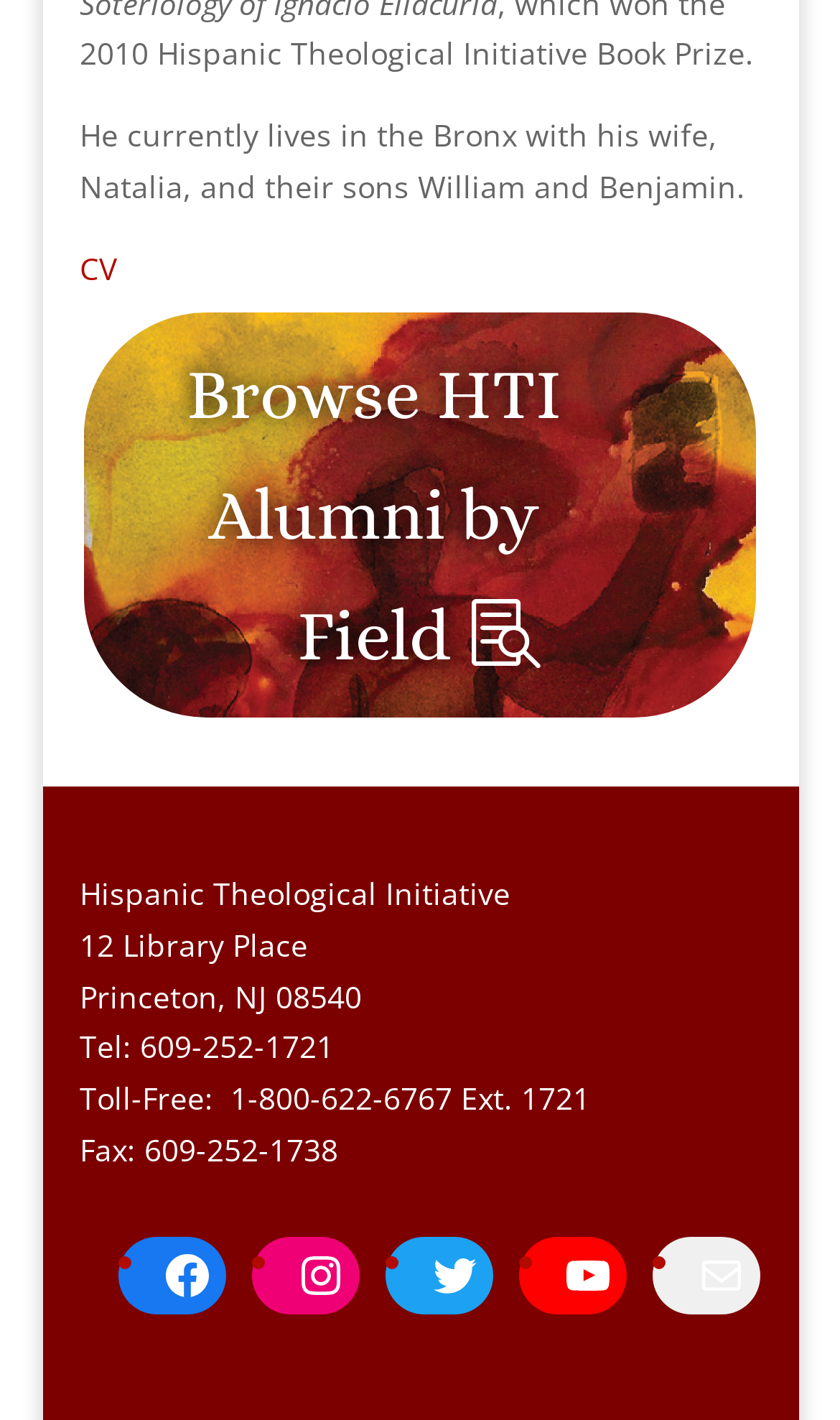Please give a succinct answer using a single word or phrase:
What is the phone number?

609-252-1721